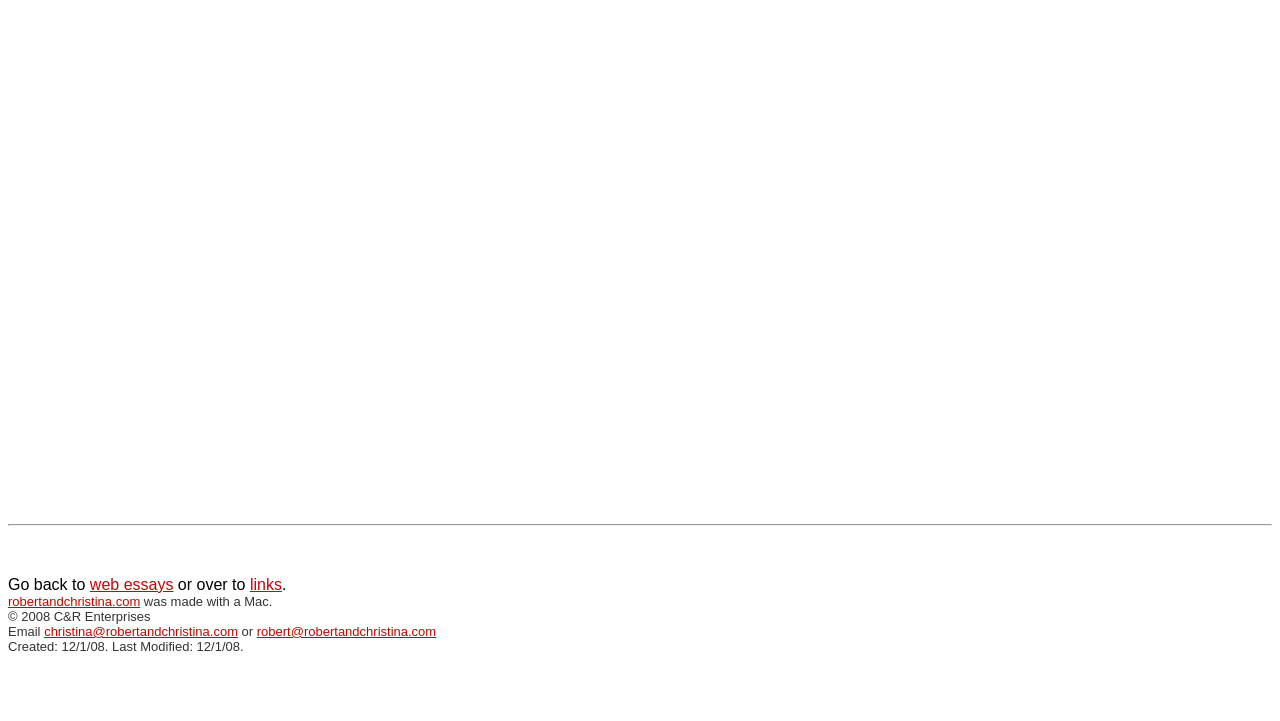Identify the bounding box of the UI component described as: "web essays".

[0.07, 0.799, 0.135, 0.822]